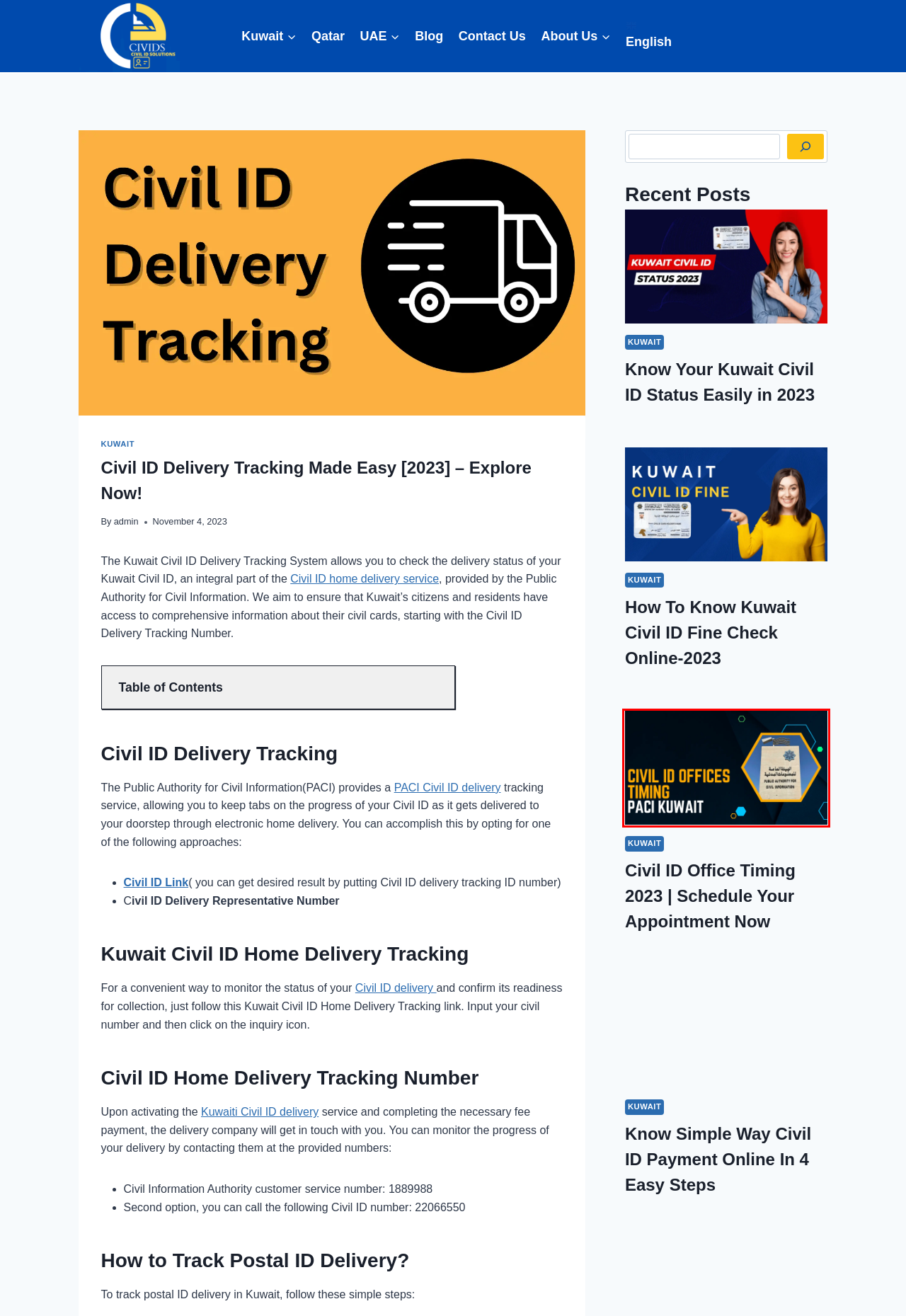Examine the screenshot of a webpage with a red rectangle bounding box. Select the most accurate webpage description that matches the new webpage after clicking the element within the bounding box. Here are the candidates:
A. Know Simple Way Civil ID Payment Online In 4 Easy Steps - Kuwait Civil ID
B. Civil ID Office Timing 2023 | Schedule Your Appointment Now - Kuwait Civil ID
C. How Easy To Get Kuwait-Civil-ID-Home-Delivery 2023-Step-By-Step Guide - Kuwait Civil ID
D. About Us - Kuwait Civil ID
E. Kuwait Civil ID |Payment|Renewal|Tracking|Delivery Instantly
F. PACI Civil ID Delivery in Kuwait- A Step-By-Step Complete Guide(2023) - Kuwait Civil ID
G. How To Know Kuwait Civil ID Fine Check Online-2023 - Kuwait Civil ID
H. Blog Archives - Kuwait Civil ID

B